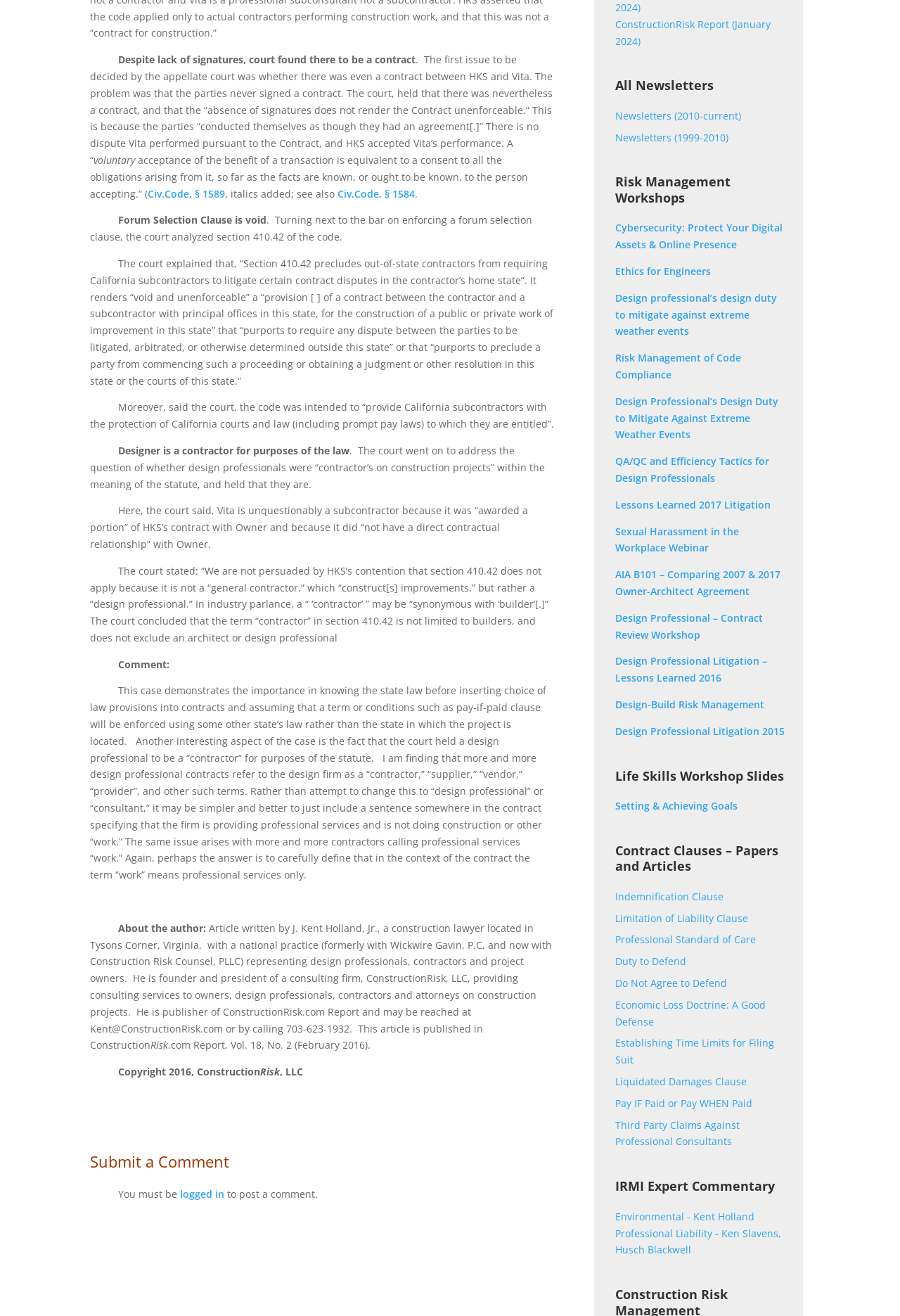Identify the bounding box coordinates of the clickable region to carry out the given instruction: "Explore the IRMI Expert Commentary".

[0.683, 0.89, 0.876, 0.918]